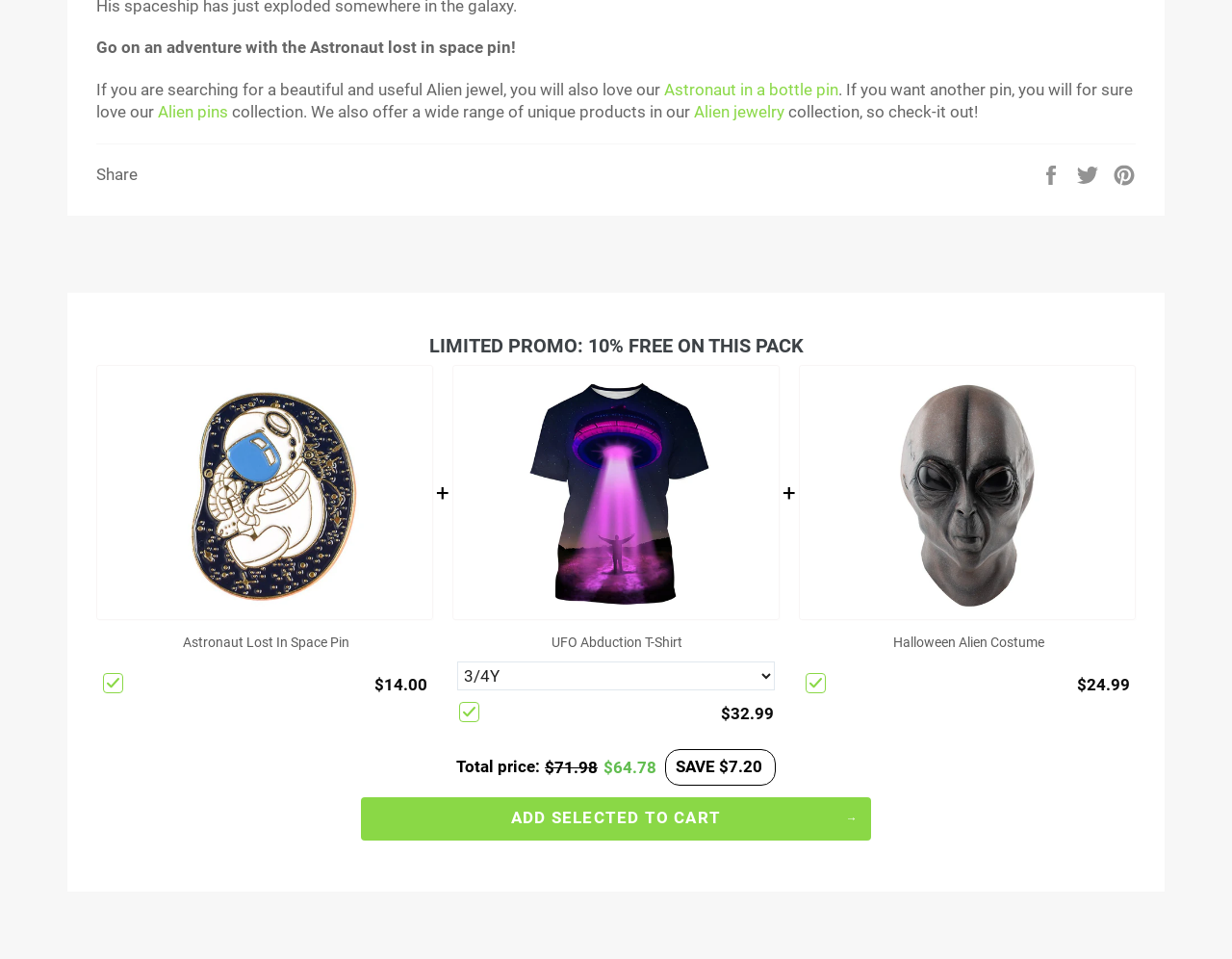Could you locate the bounding box coordinates for the section that should be clicked to accomplish this task: "Click on the Astronaut in a bottle pin link".

[0.539, 0.083, 0.68, 0.103]